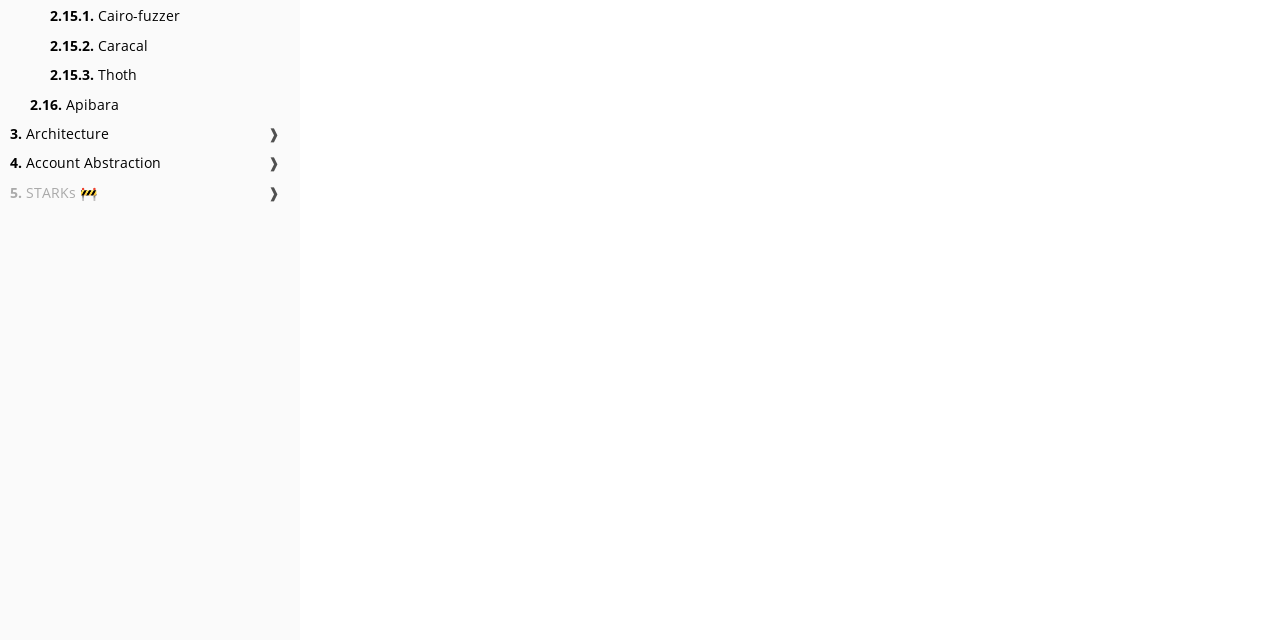Identify the bounding box coordinates for the UI element that matches this description: "❱".

[0.202, 0.192, 0.227, 0.225]